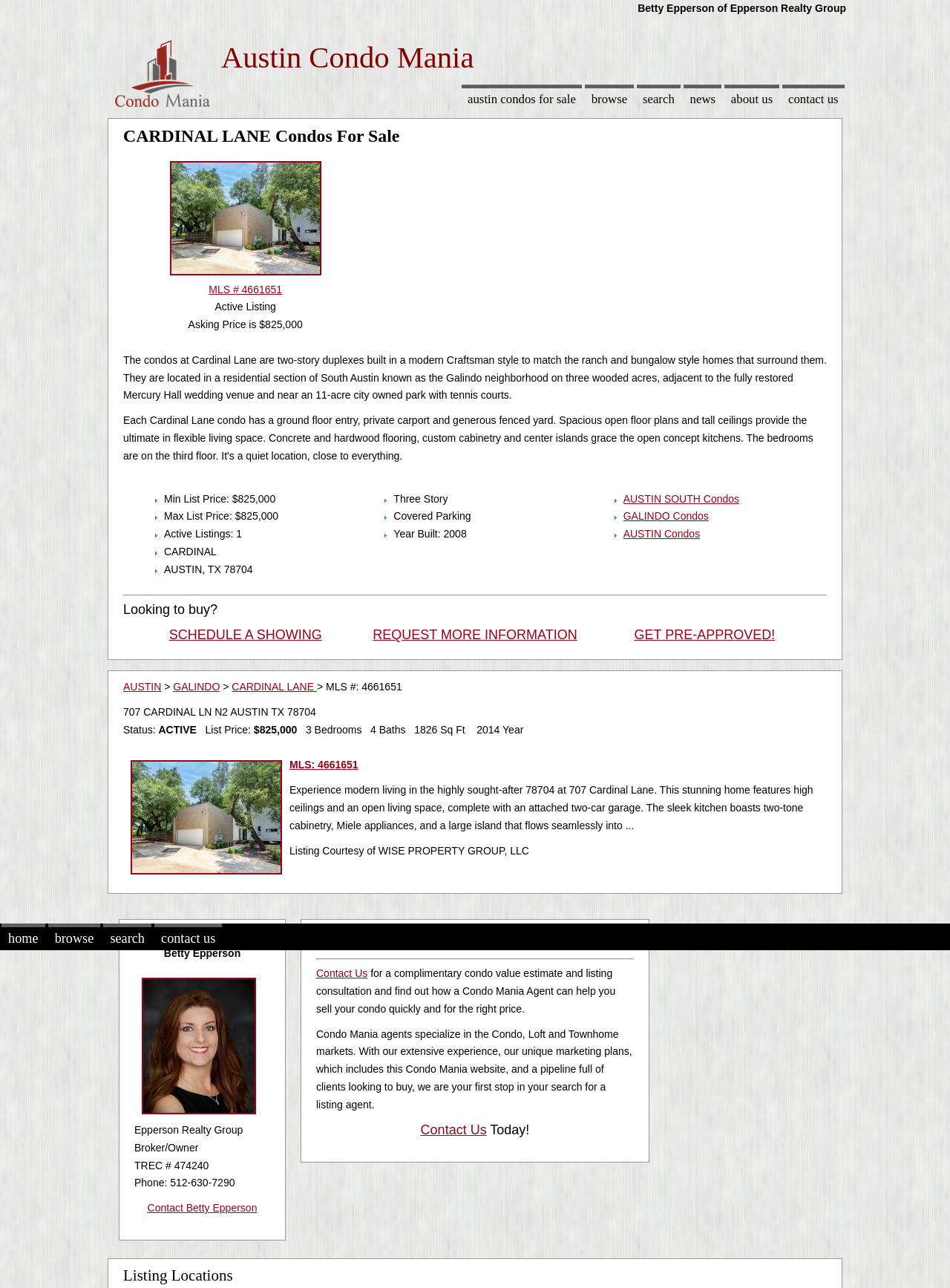Give a detailed overview of the webpage's appearance and contents.

This webpage is about CARDINAL LANE Condos for sale in Austin, Texas. At the top, there is a header section with a logo and navigation links to "home", "browse", "search", "news", "about us", and "contact us". Below the header, there is a section with a real estate agent's information, Betty Epperson of Epperson Realty Group.

The main content of the webpage is divided into three sections. The first section is about the community information of CARDINAL LANE Condos, with a heading and a brief description of the condos. There is also a link to "More Details" about a specific condo listing, MLS # 4661651, with an image and details about the listing, including the asking price, $825,000.

The second section is a list of condo features, including "Min List Price", "Max List Price", "Active Listings", and other details. There are also links to other related condo communities, such as AUSTIN SOUTH Condos, GALINDO Condos, and AUSTIN Condos.

The third section is about a specific condo listing, MLS # 4661651, with a primary photo, a detailed description of the condo, and details about the listing, including the status, list price, and features. There is also information about the listing courtesy and the real estate agent.

At the bottom of the webpage, there are two sections. One is about the condo mania agent, Betty Epperson, with her contact information and a brief description of her services. The other section is about selling condos, with a call-to-action to contact the agent for a complimentary condo value estimate and listing consultation.